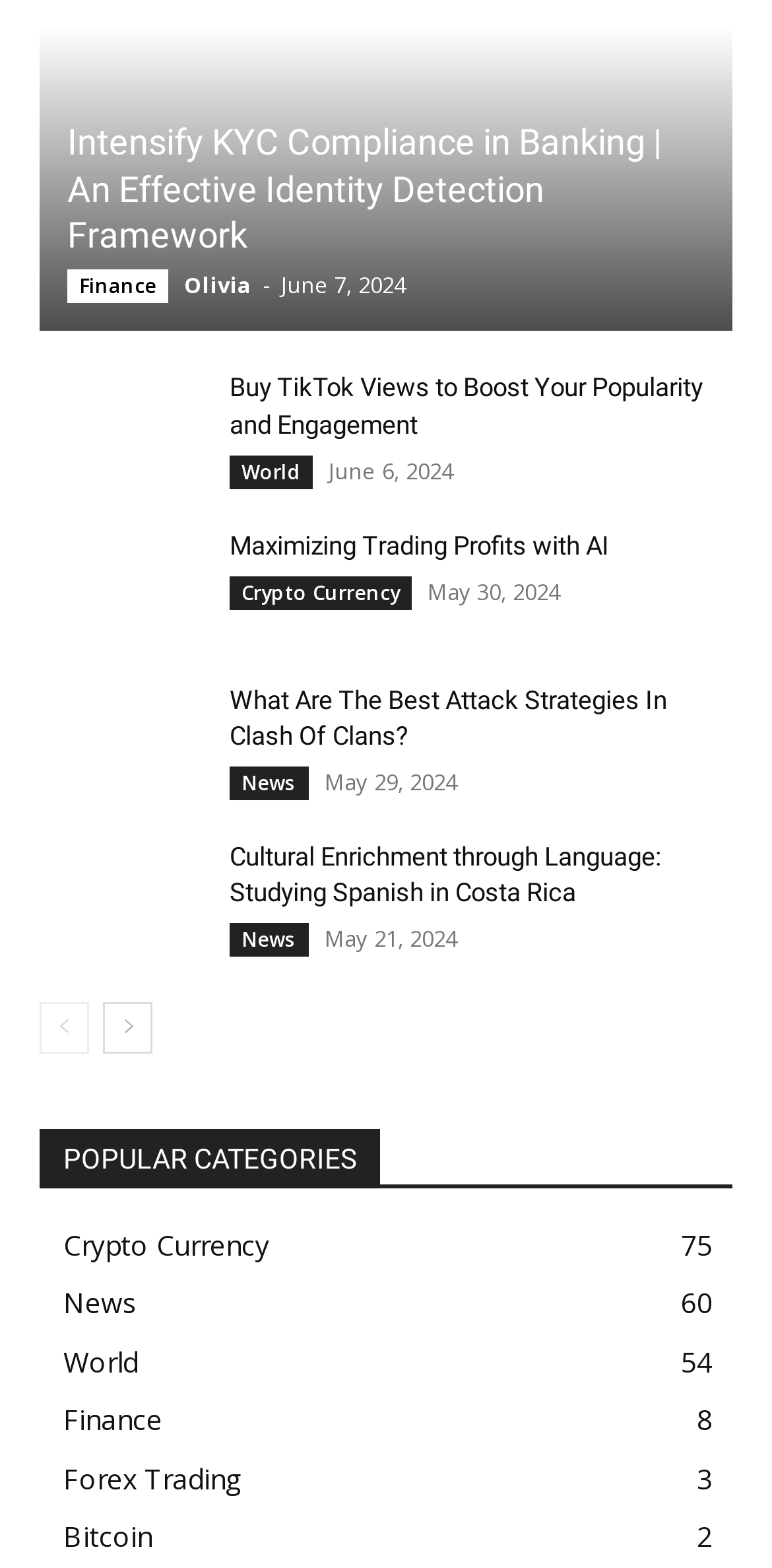How many articles are listed on this webpage?
From the screenshot, provide a brief answer in one word or phrase.

6